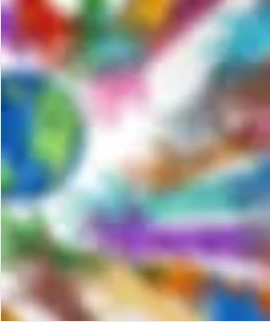Elaborate on all the elements present in the image.

The image features a vibrant and abstract representation of the Earth, surrounded by a burst of colors that symbolize diversity and unity. This artistic piece reflects themes of global celebration, inclusivity, and cultural richness, resonating with the spirit of events like Cinco de Mayo. The dynamic colors radiating from the Earth suggest a harmonious blend of cultures and traditions, emphasizing the importance of equity, identity, and belonging. This imagery captures the essence of community and the joy of celebrating varied heritages, inviting viewers to embrace the lively spirit of multicultural events.